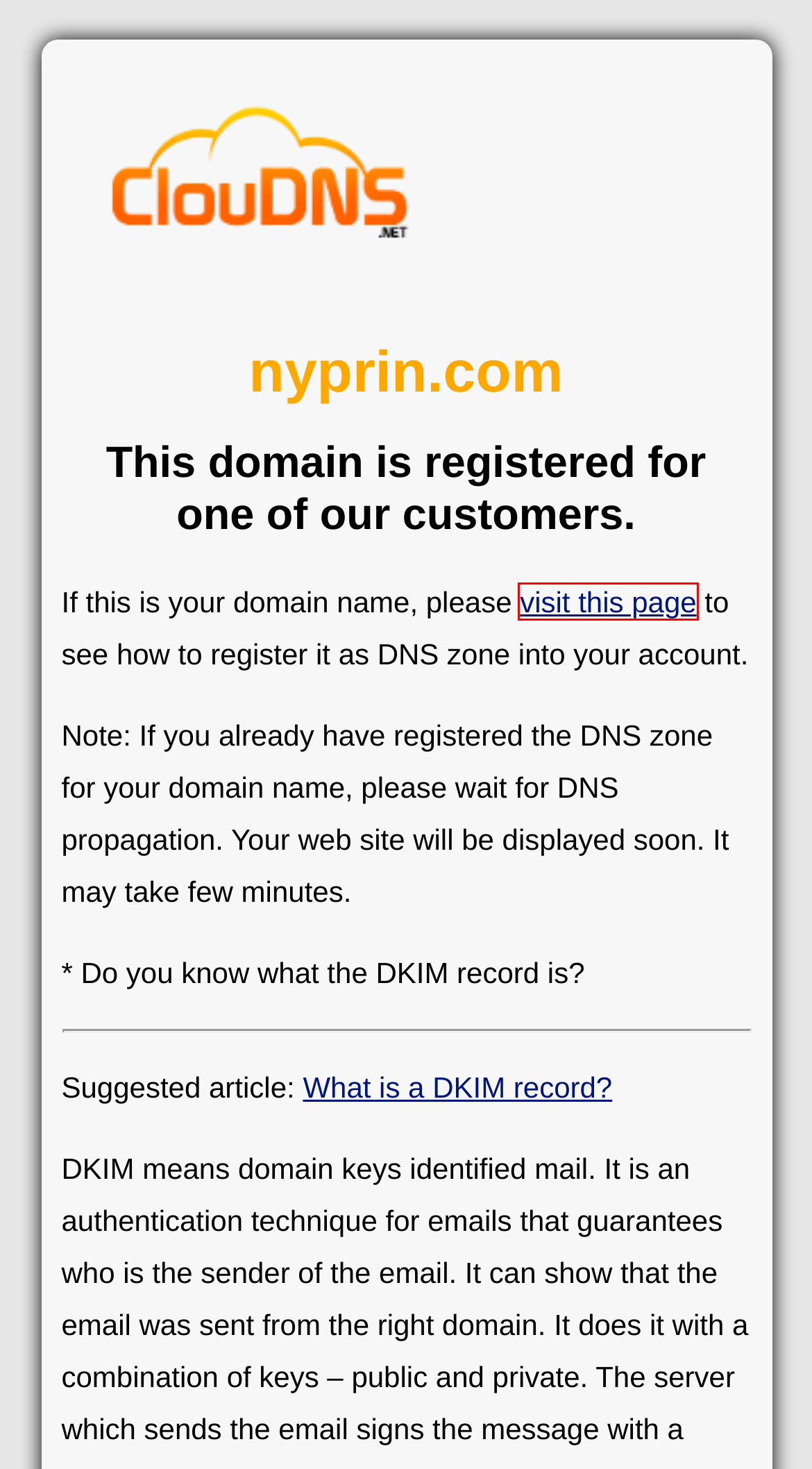Observe the provided screenshot of a webpage that has a red rectangle bounding box. Determine the webpage description that best matches the new webpage after clicking the element inside the red bounding box. Here are the candidates:
A. Google Workspace (G Suite) from ClouDNS
B. DNS services | ClouDNS
C. Free Dynamic DNS service | ClouDNS
D. ClouDNS: What is DKIM Record?
E. Reverse DNS Service. Test for Free | ClouDNS
F. ClouDNS: Master DNS Zone
G. Free Managed DNS | ClouDNS
H. Free DNS hosting, Cloud DNS hosting and Domain names | ClouDNS

F